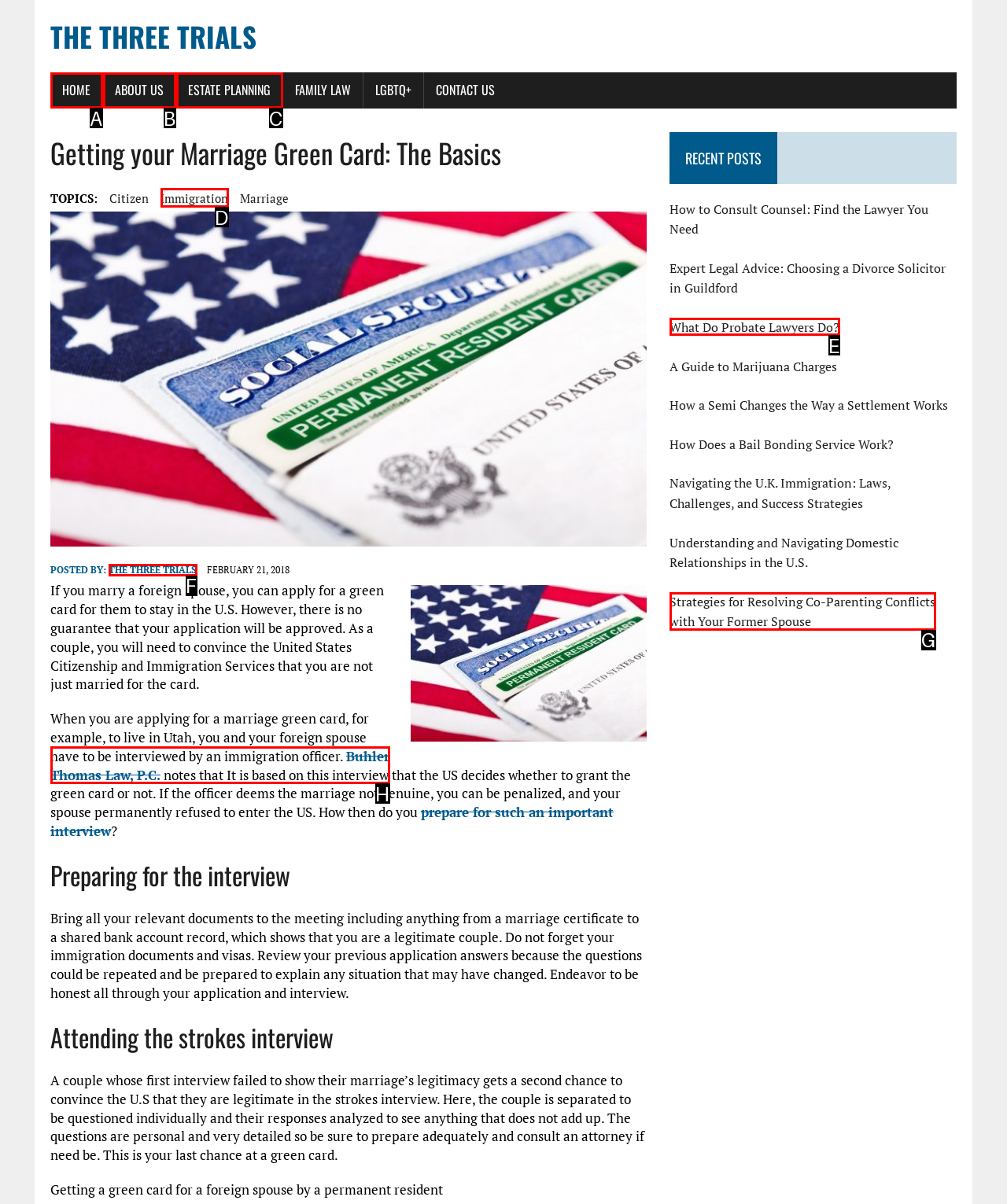Determine which option should be clicked to carry out this task: Click the 'Buhler Thomas Law, P.C.' link
State the letter of the correct choice from the provided options.

H